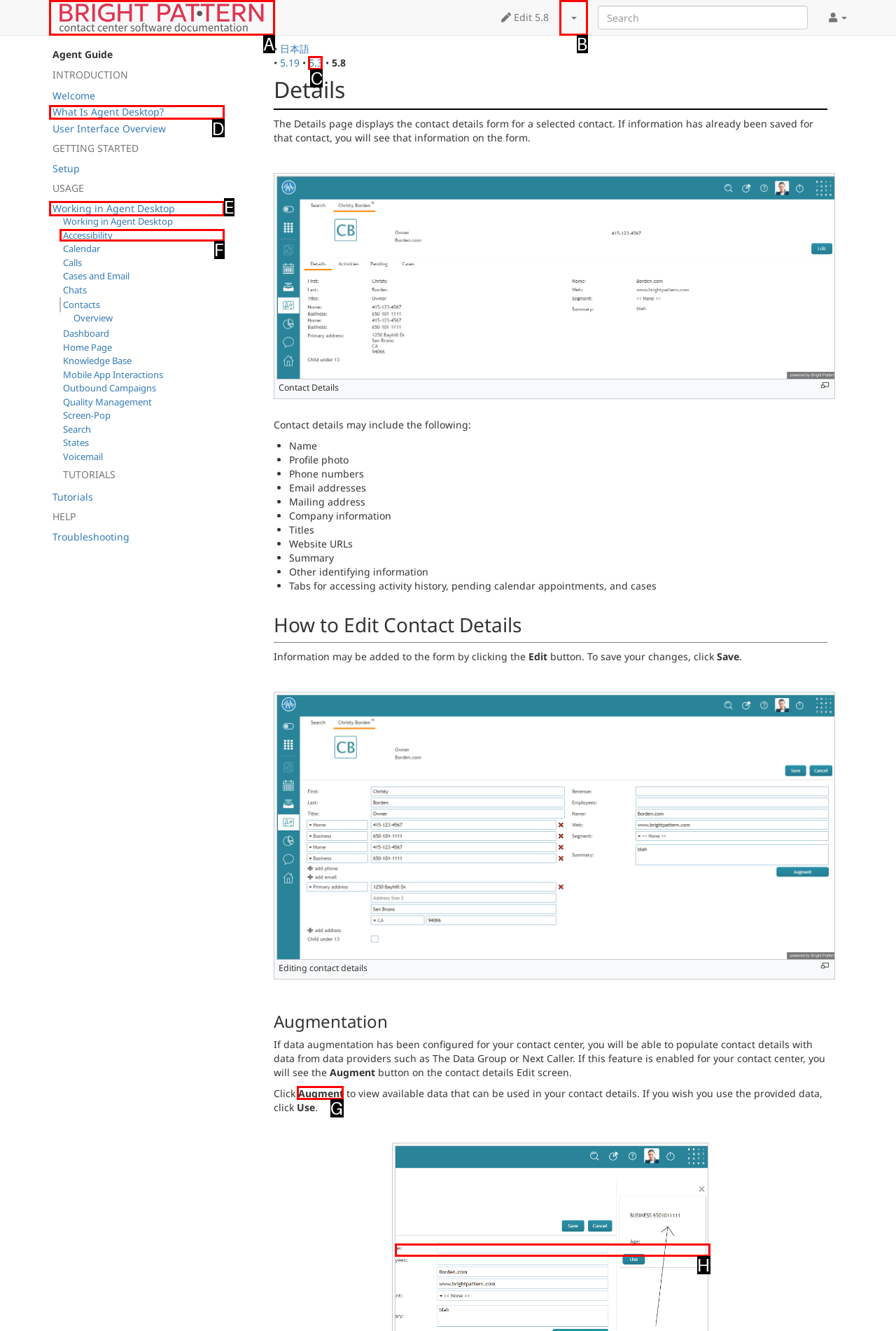Select the correct option from the given choices to perform this task: Click on 'Basics of Software Penetration Testing'. Provide the letter of that option.

None